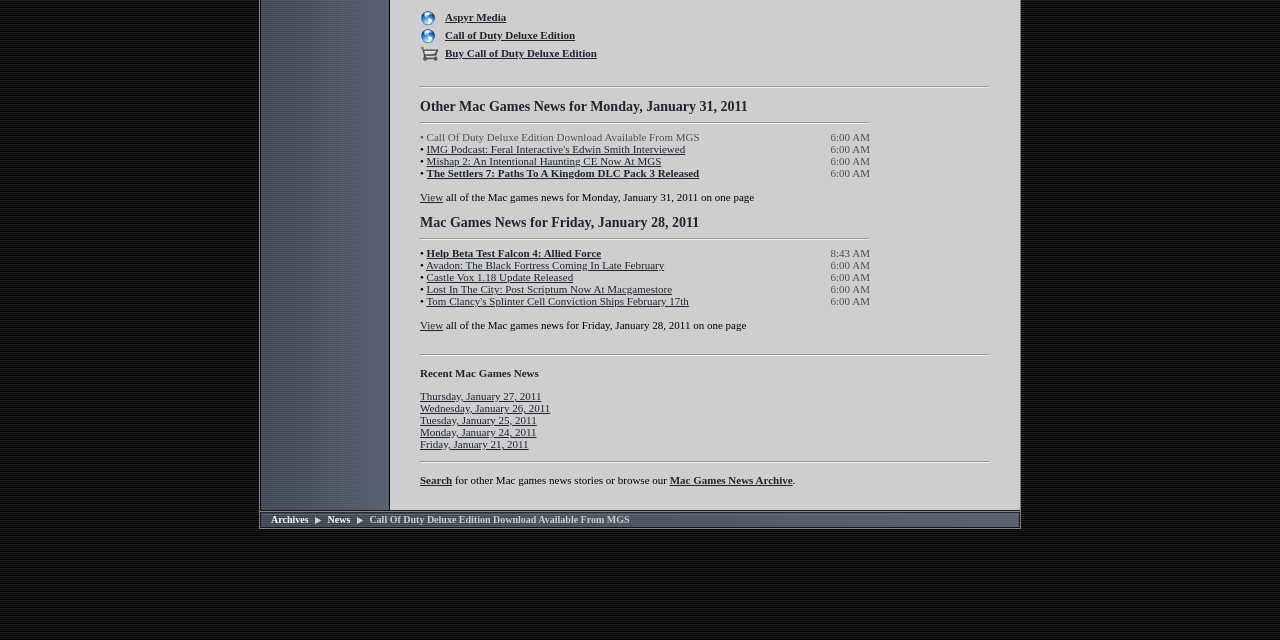Find the bounding box coordinates for the UI element whose description is: "Castle Vox 1.18 Update Released". The coordinates should be four float numbers between 0 and 1, in the format [left, top, right, bottom].

[0.333, 0.423, 0.448, 0.442]